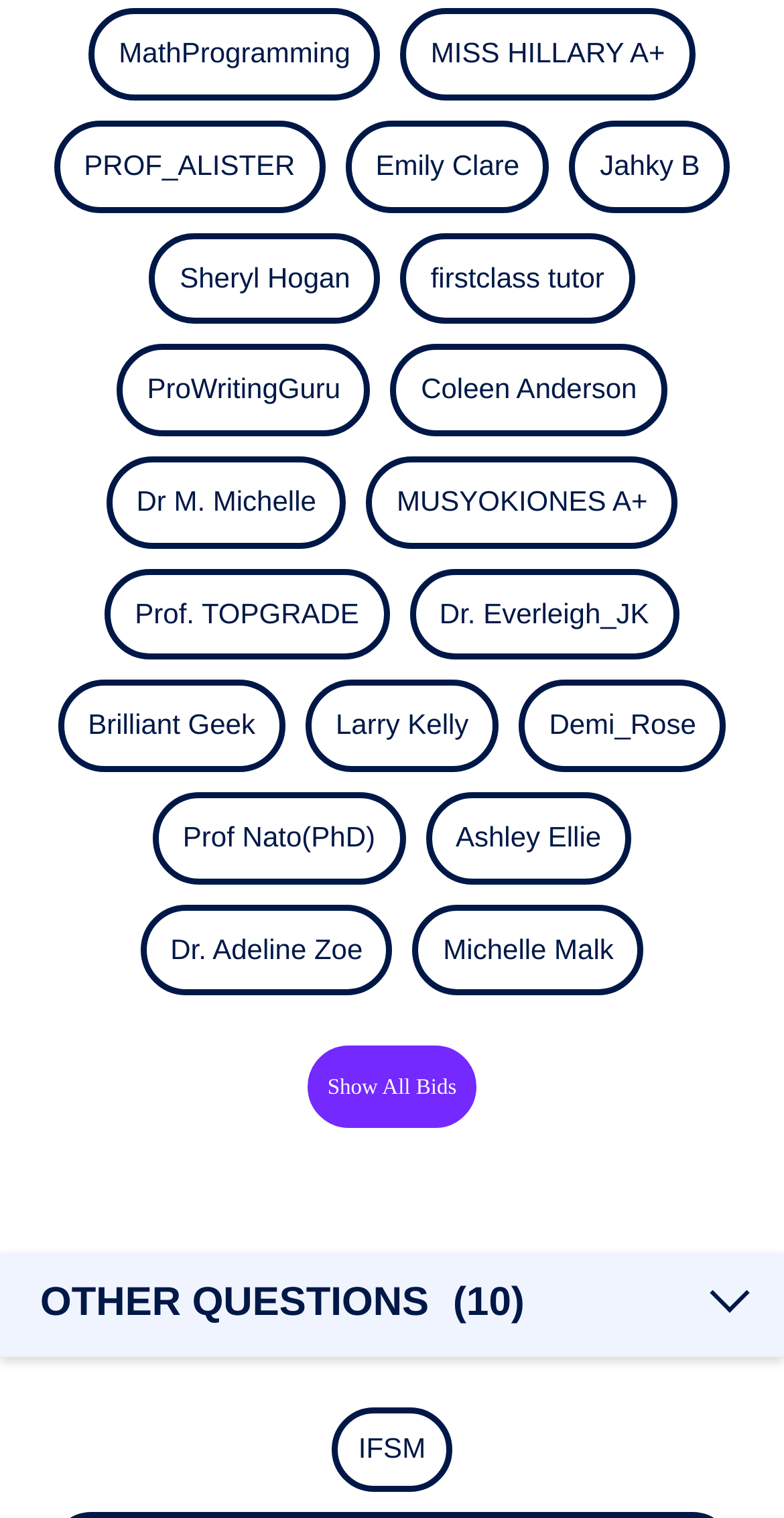Determine the coordinates of the bounding box for the clickable area needed to execute this instruction: "Visit the page for more games".

None